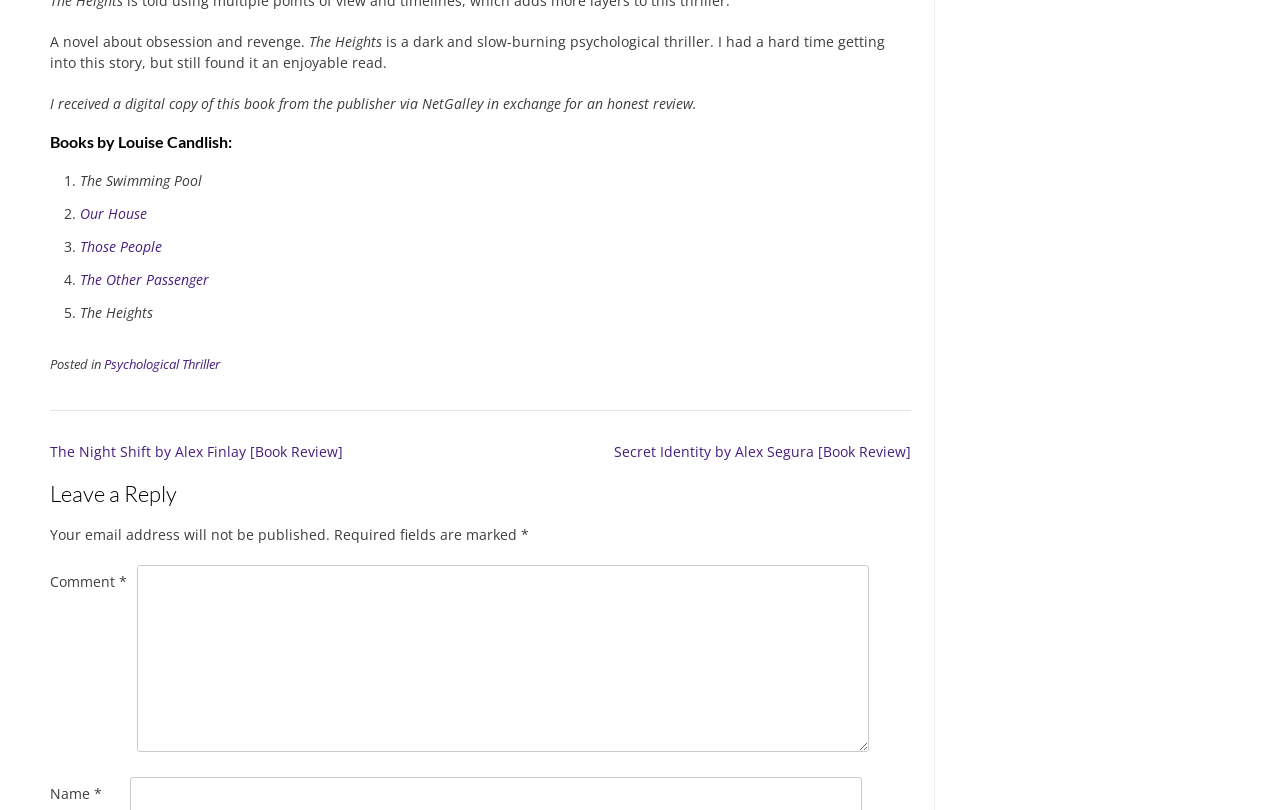Please determine the bounding box coordinates, formatted as (top-left x, top-left y, bottom-right x, bottom-right y), with all values as floating point numbers between 0 and 1. Identify the bounding box of the region described as: The Other Passenger

[0.062, 0.334, 0.163, 0.357]